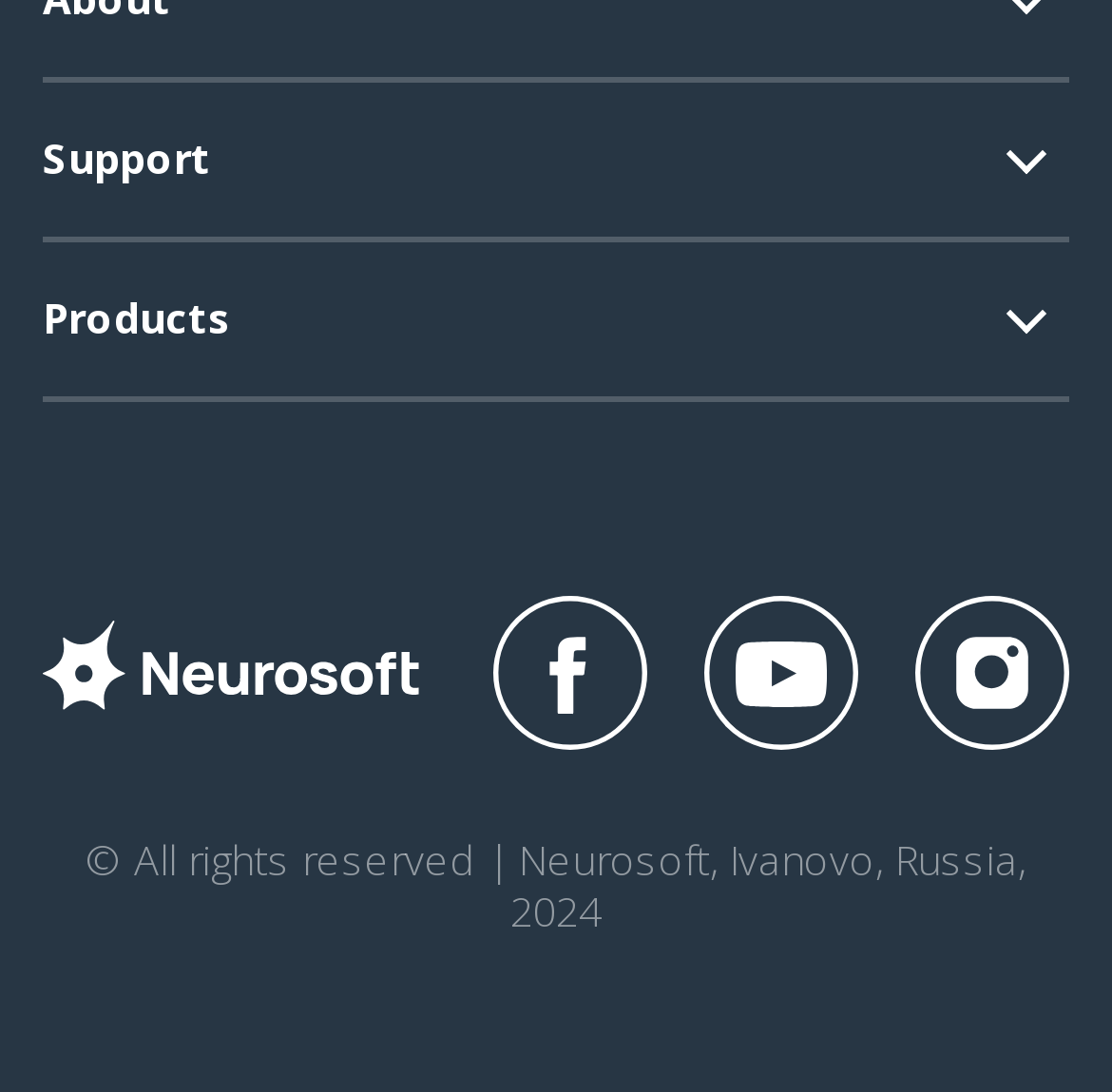Highlight the bounding box coordinates of the region I should click on to meet the following instruction: "Click on Contacts".

[0.077, 0.08, 0.251, 0.154]